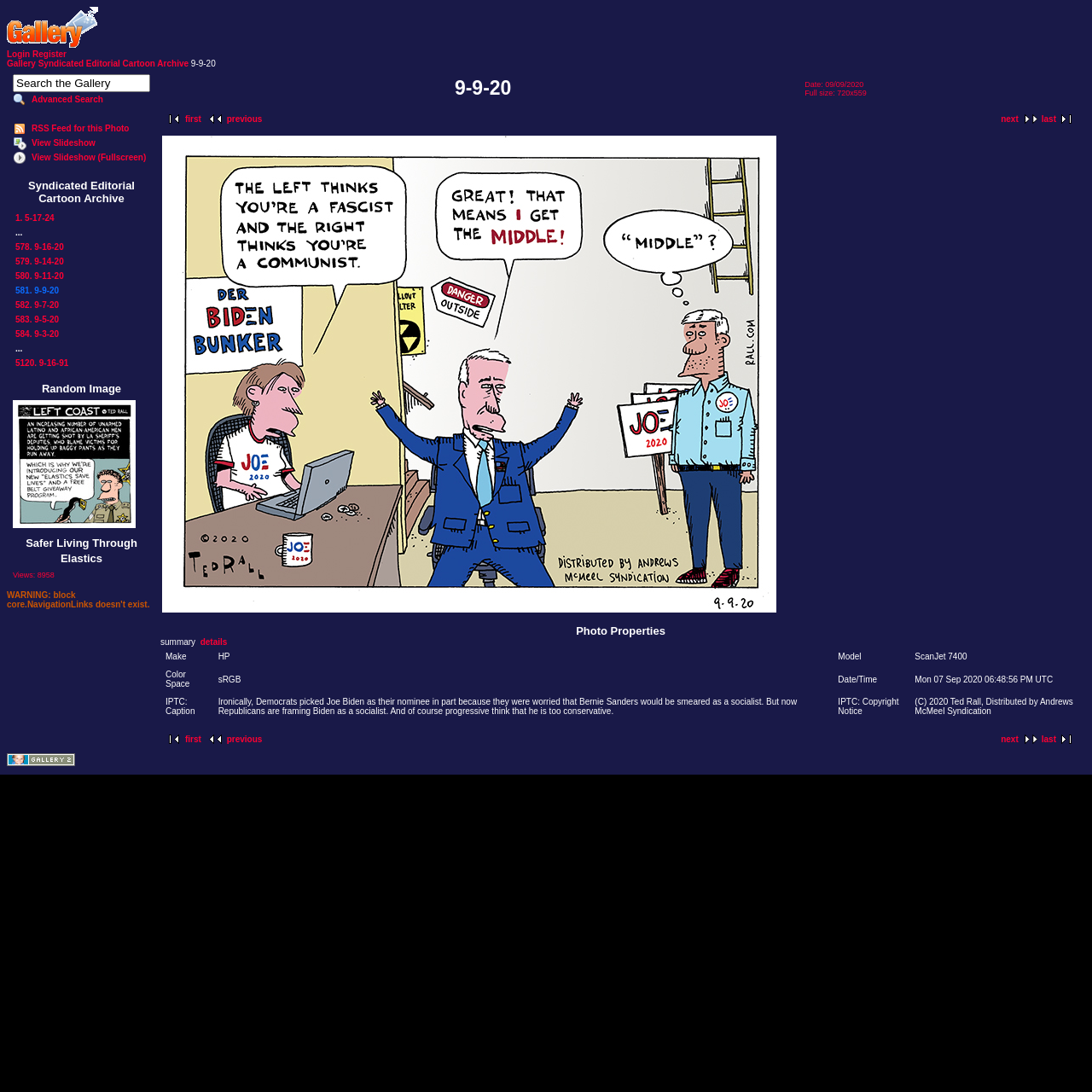Locate the bounding box coordinates of the element to click to perform the following action: 'Go to next photo'. The coordinates should be given as four float values between 0 and 1, in the form of [left, top, right, bottom].

[0.917, 0.105, 0.954, 0.113]